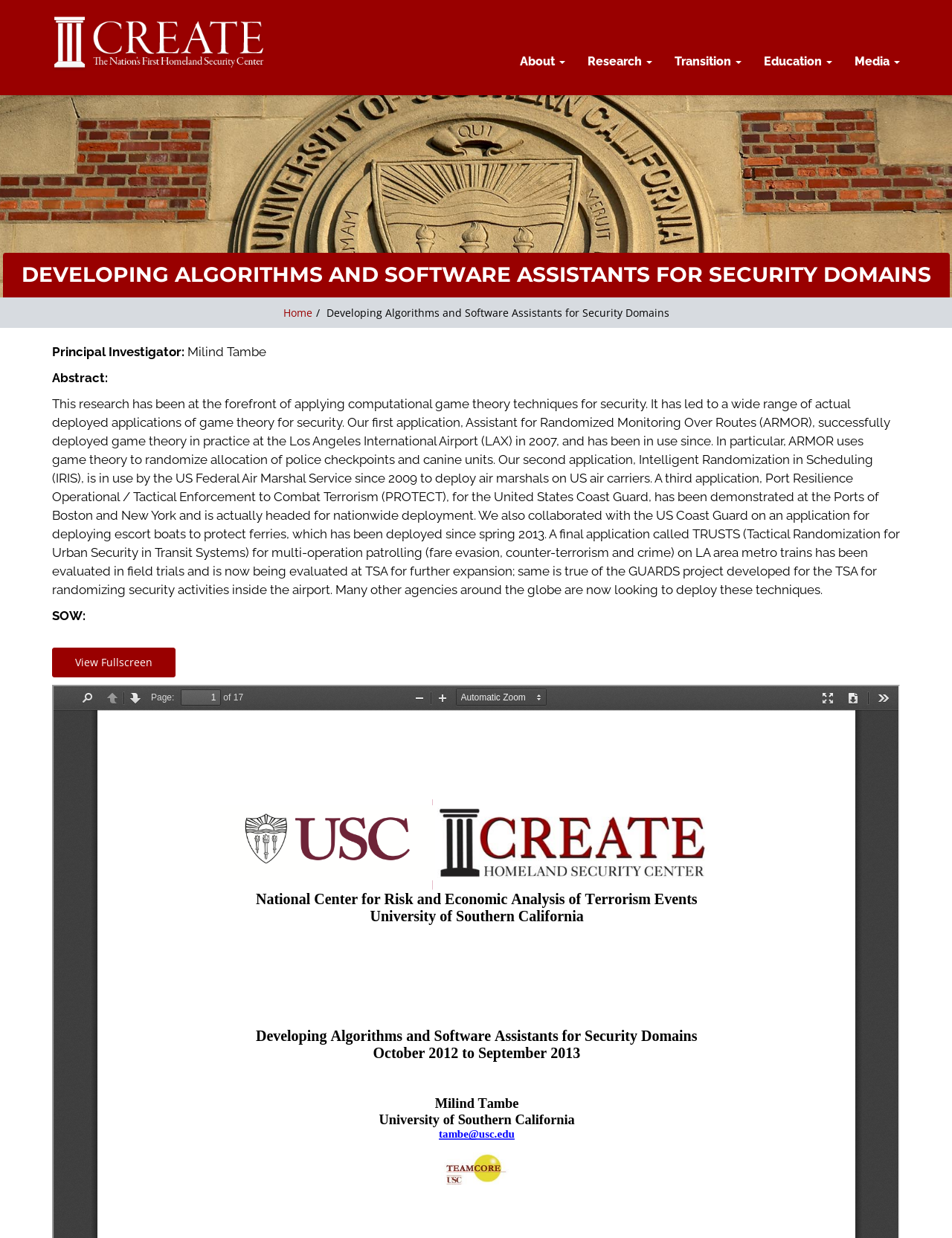Please provide a one-word or phrase answer to the question: 
What is the purpose of the IRIS application?

To deploy air marshals on US air carriers